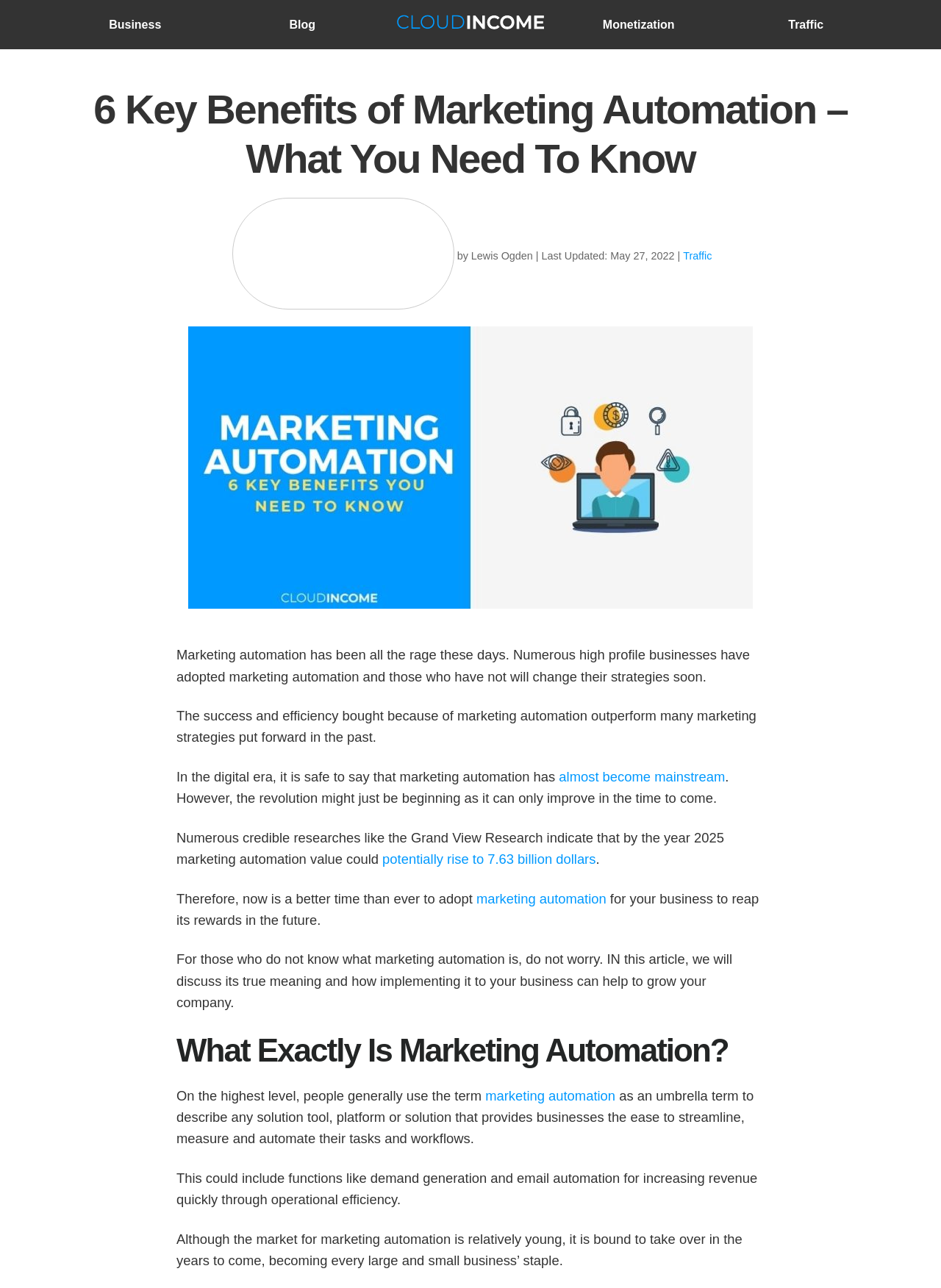What is the current trend of marketing automation?
Please answer the question with as much detail and depth as you can.

The article mentions that marketing automation has almost become mainstream, and it is safe to say that it will continue to grow and become a staple for every large and small business in the years to come.